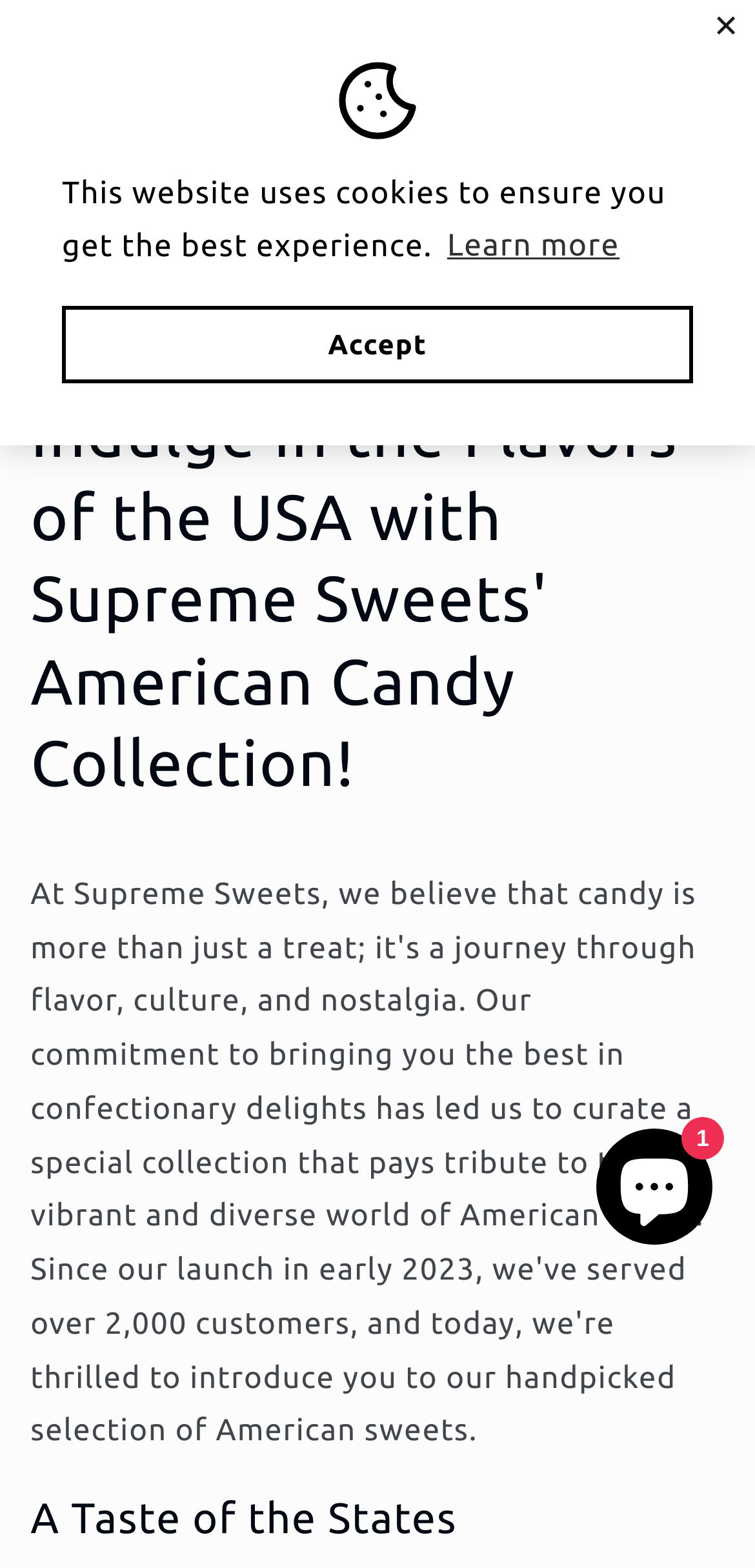Please specify the bounding box coordinates of the area that should be clicked to accomplish the following instruction: "Chat with the online store". The coordinates should consist of four float numbers between 0 and 1, i.e., [left, top, right, bottom].

[0.79, 0.72, 0.944, 0.794]